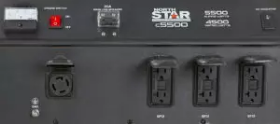Give a complete and detailed account of the image.

The image showcases the control panel of the NorthStar C5500 generator. Prominently displayed are various power outlets, including a twist-lock L14-30R receptacle and multiple standard duplex outlets, allowing for versatile connectivity options. The control panel also features a voltmeter for monitoring power output and an indicator light for operational awareness. This generator is designed to provide reliable backup power, making it suitable for outdoor use and in rugged environments, while its coordinated layout ensures easy access to components for maintenance. Its robust construction, combined with features like an overload protection circuit breaker and a built-in fuel gauge, enhances safety and functionality for users.